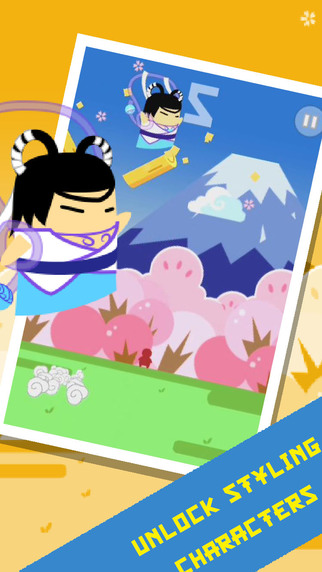Elaborate on the contents of the image in great detail.

The image showcases an engaging scene from a mobile game where players assume the role of a ninja character. The vibrant background features a whimsical landscape, complete with cherry blossom trees and snow-capped mountains, which enhances the playful atmosphere. In the foreground, the ninja character is mid-action, wielding a wooden sword ready to slice through objects, highlighting the game's core gameplay mechanics. Above the character, there is a stylized score indicator showcasing the player's performance.

Additionally, a bold banner at the bottom of the image emphasizes the game's feature of unlocking stylish characters, enticing players to progress and collect more unique avatars as they advance. The overall design is colorful and eye-catching, appealing to gamers looking for a fun and dynamic cutting challenge.